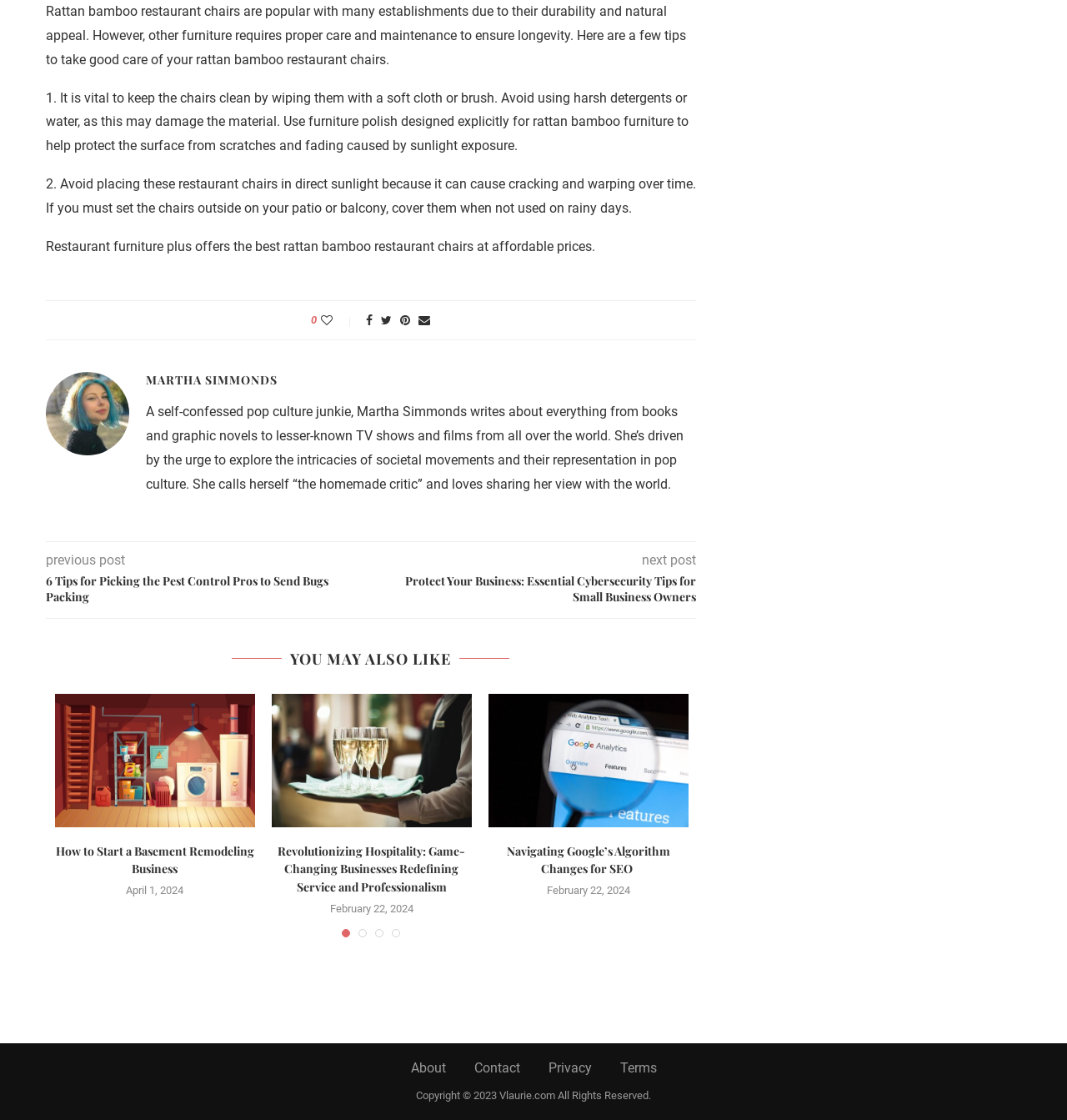Locate the bounding box coordinates of the item that should be clicked to fulfill the instruction: "Click on the 'Digital Authority Partners' link".

None